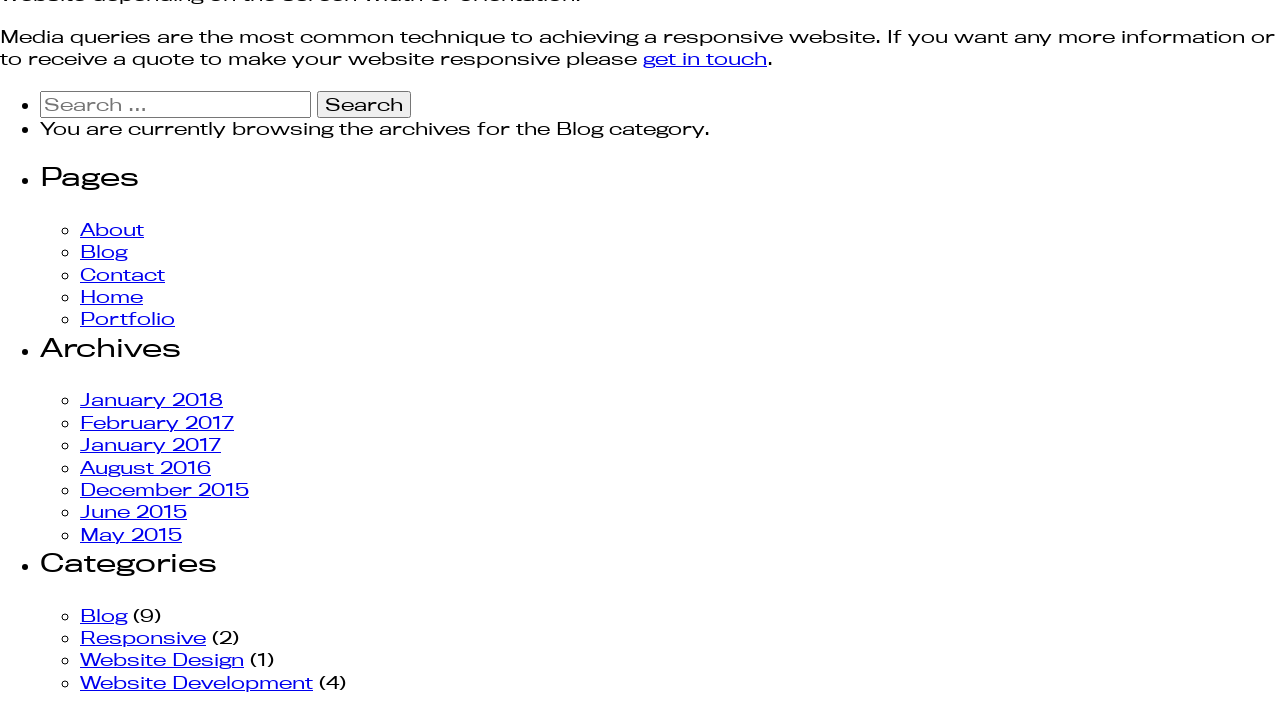Extract the bounding box coordinates for the HTML element that matches this description: "parent_node: Search for: value="Search"". The coordinates should be four float numbers between 0 and 1, i.e., [left, top, right, bottom].

[0.248, 0.128, 0.321, 0.166]